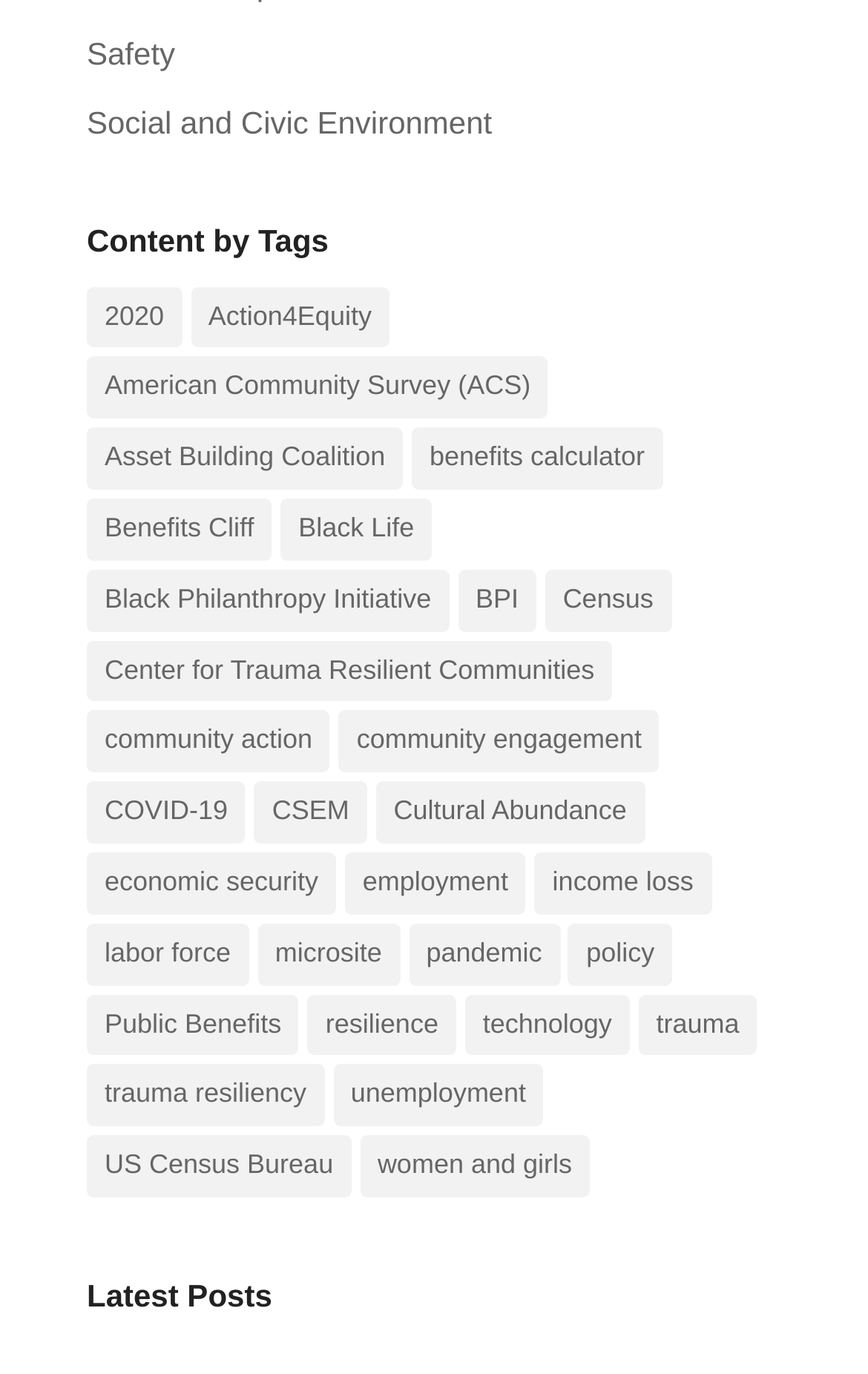Specify the bounding box coordinates of the element's region that should be clicked to achieve the following instruction: "Discover content about trauma resiliency". The bounding box coordinates consist of four float numbers between 0 and 1, in the format [left, top, right, bottom].

[0.1, 0.775, 0.374, 0.82]